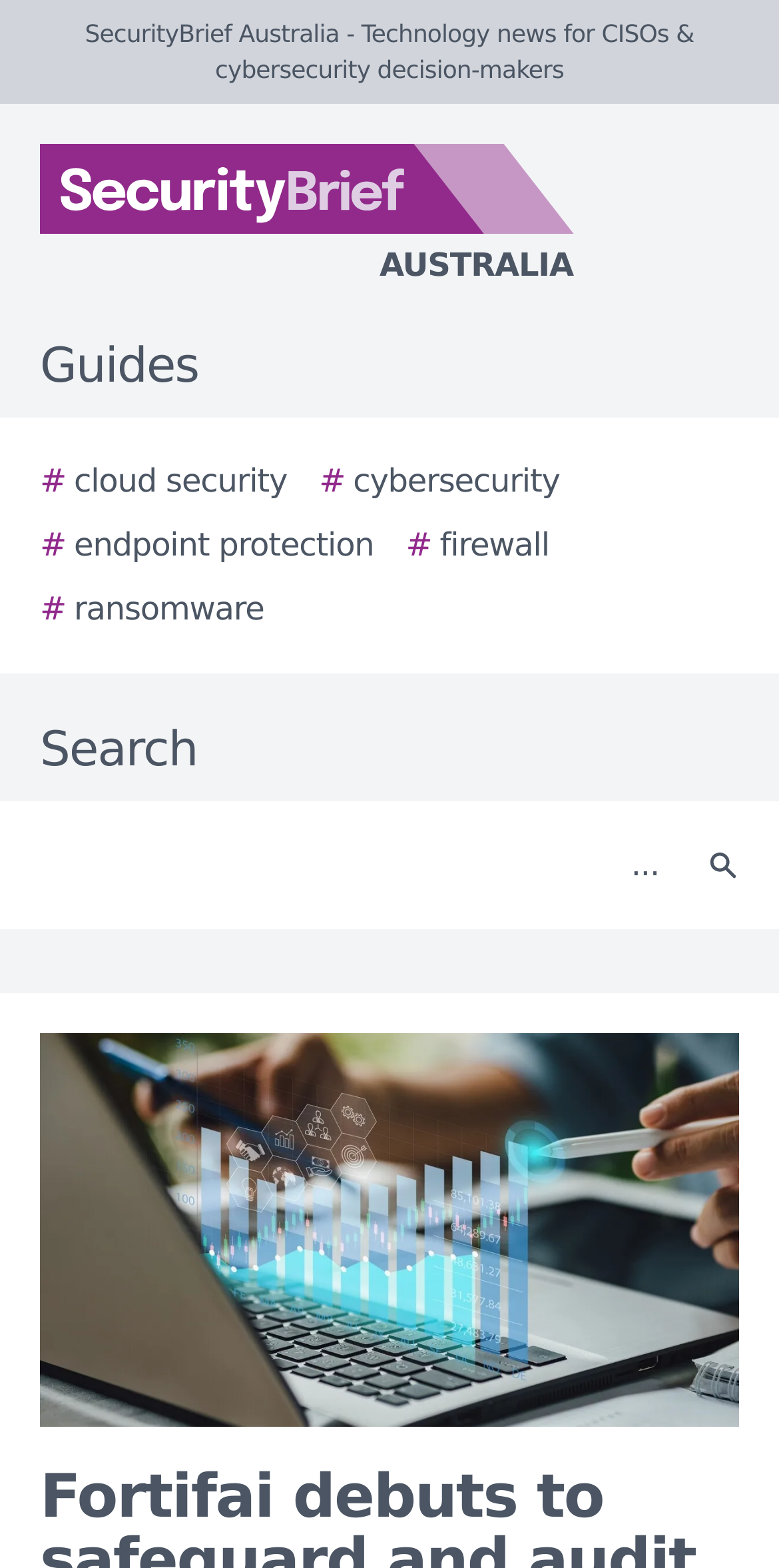Please identify the bounding box coordinates of the element's region that needs to be clicked to fulfill the following instruction: "Click on the Search button". The bounding box coordinates should consist of four float numbers between 0 and 1, i.e., [left, top, right, bottom].

[0.877, 0.521, 0.979, 0.582]